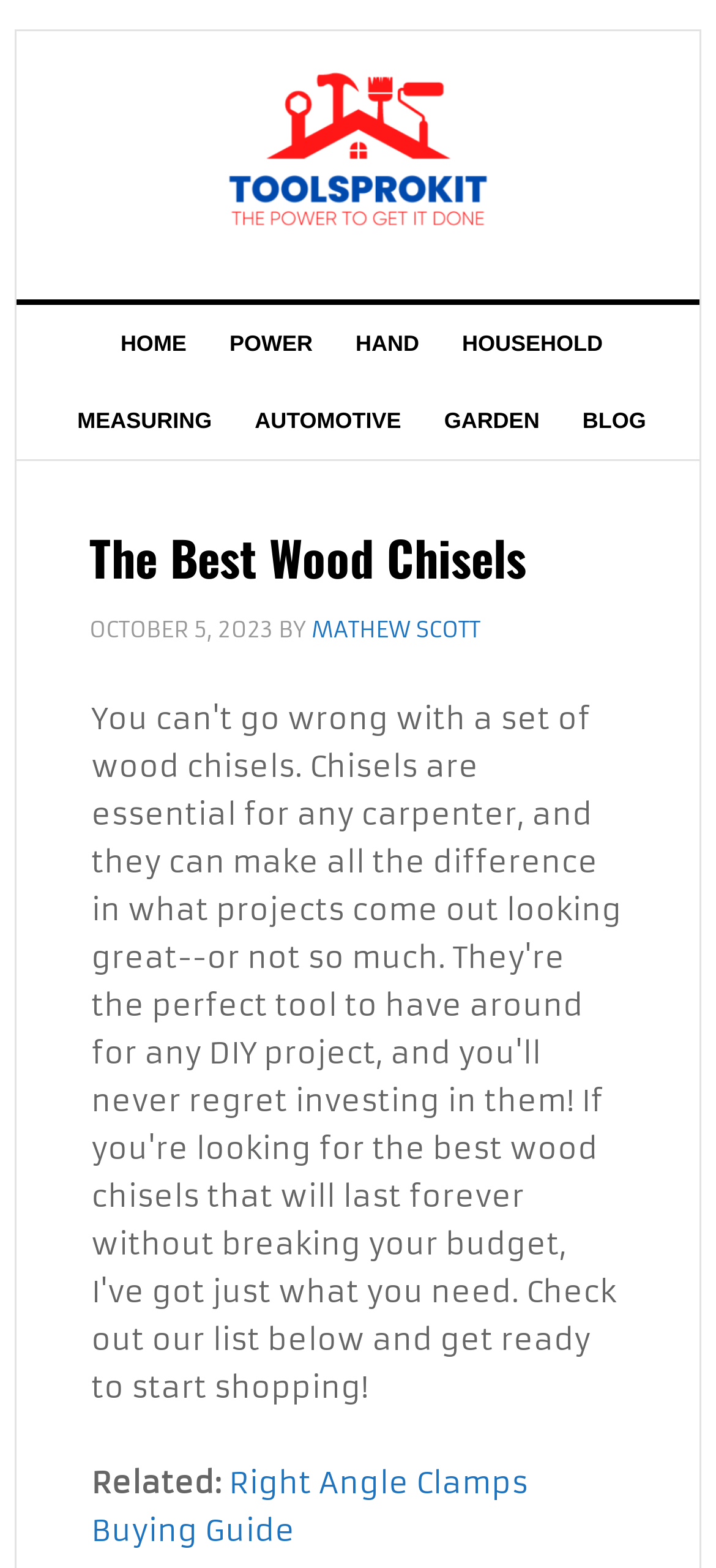Find the bounding box of the web element that fits this description: "Right Angle Clamps Buying Guide".

[0.128, 0.933, 0.738, 0.987]